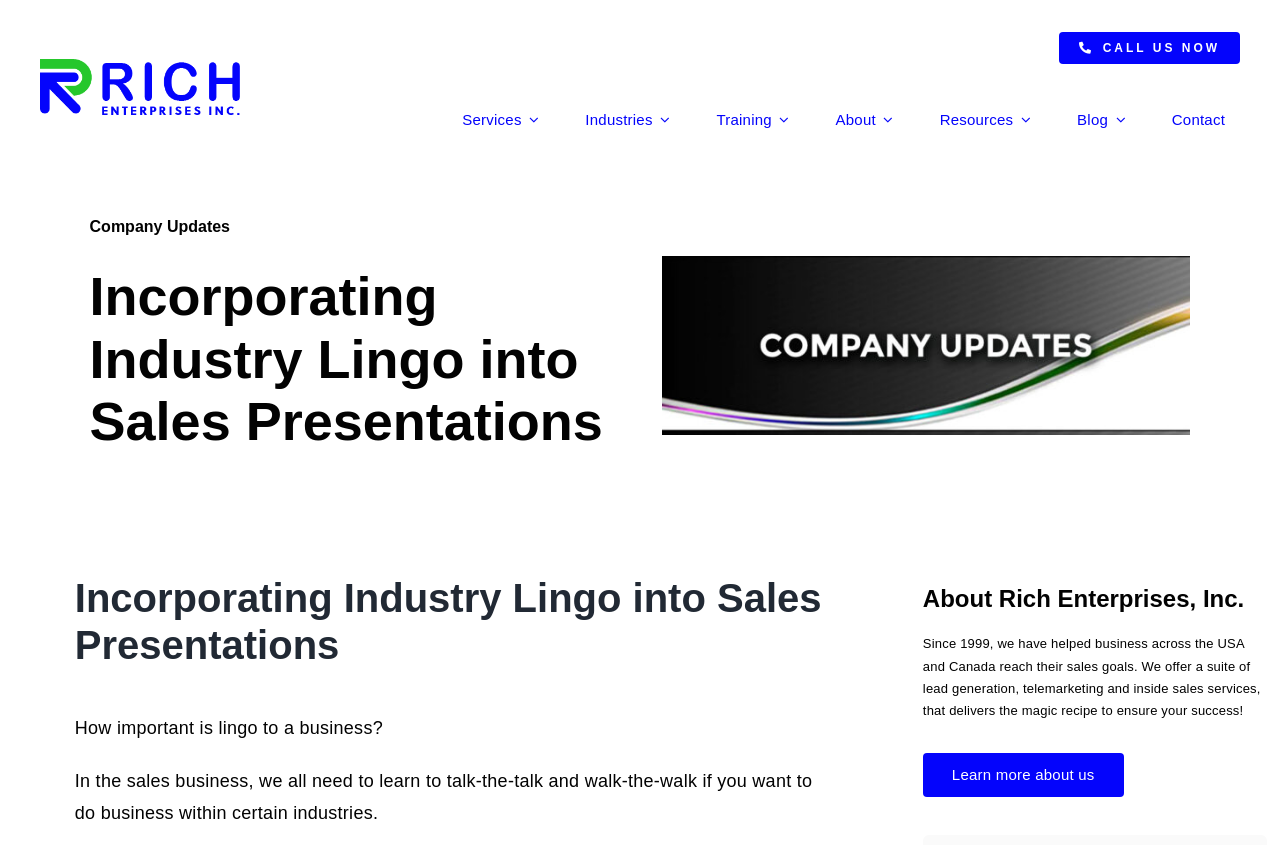Please specify the coordinates of the bounding box for the element that should be clicked to carry out this instruction: "Learn more about us". The coordinates must be four float numbers between 0 and 1, formatted as [left, top, right, bottom].

[0.721, 0.891, 0.878, 0.943]